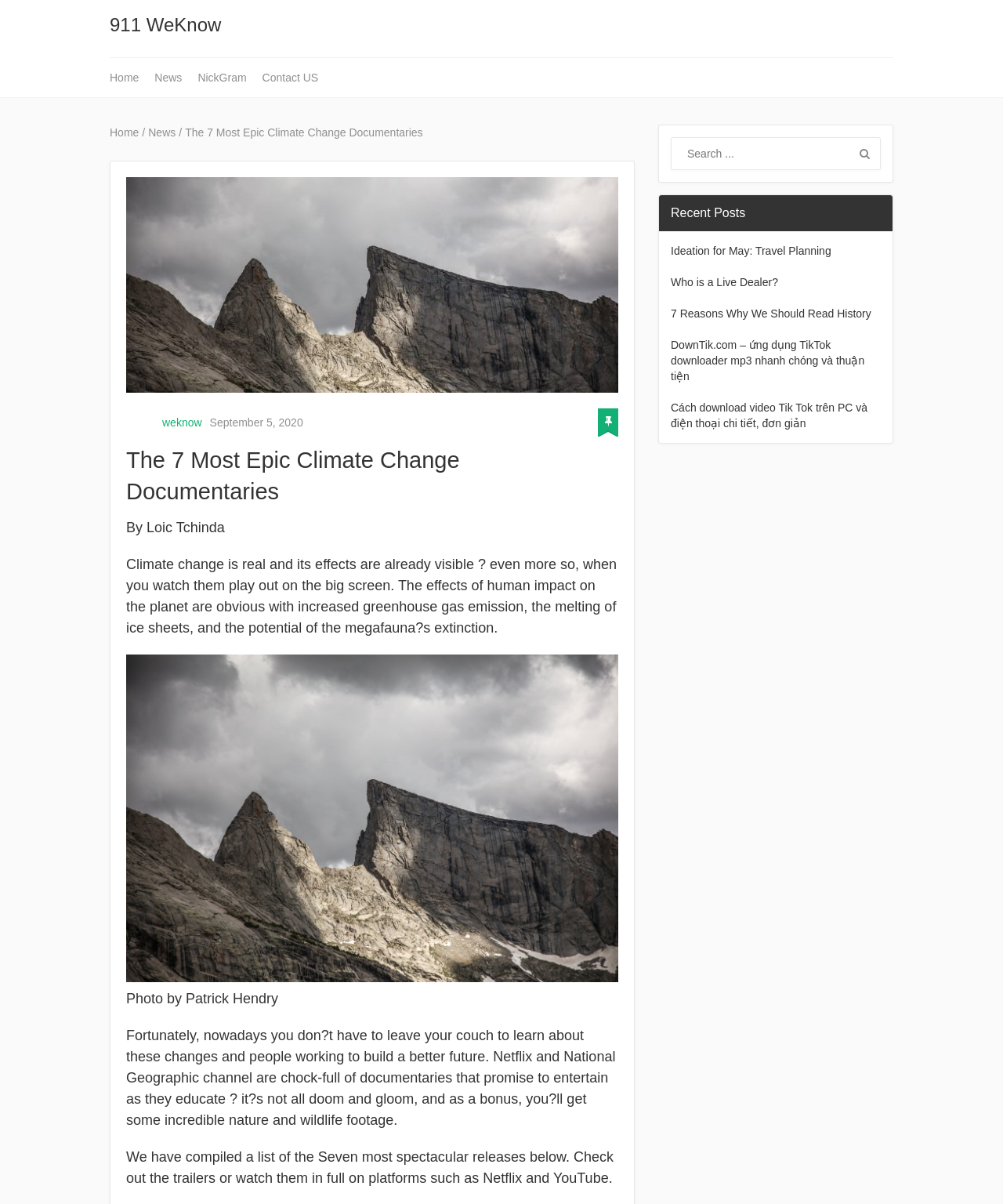How many recent posts are listed?
Refer to the image and provide a thorough answer to the question.

I counted the number of recent posts by looking at the links 'Ideation for May: Travel Planning', 'Who is a Live Dealer?', '7 Reasons Why We Should Read History', 'DownTik.com – ứng dụng TikTok downloader mp3 nhanh chóng và thuận tiện', and 'Cách download video Tik Tok trên PC và điện thoại chi tiết, đơn giản' which are listed under the heading 'Recent Posts'.